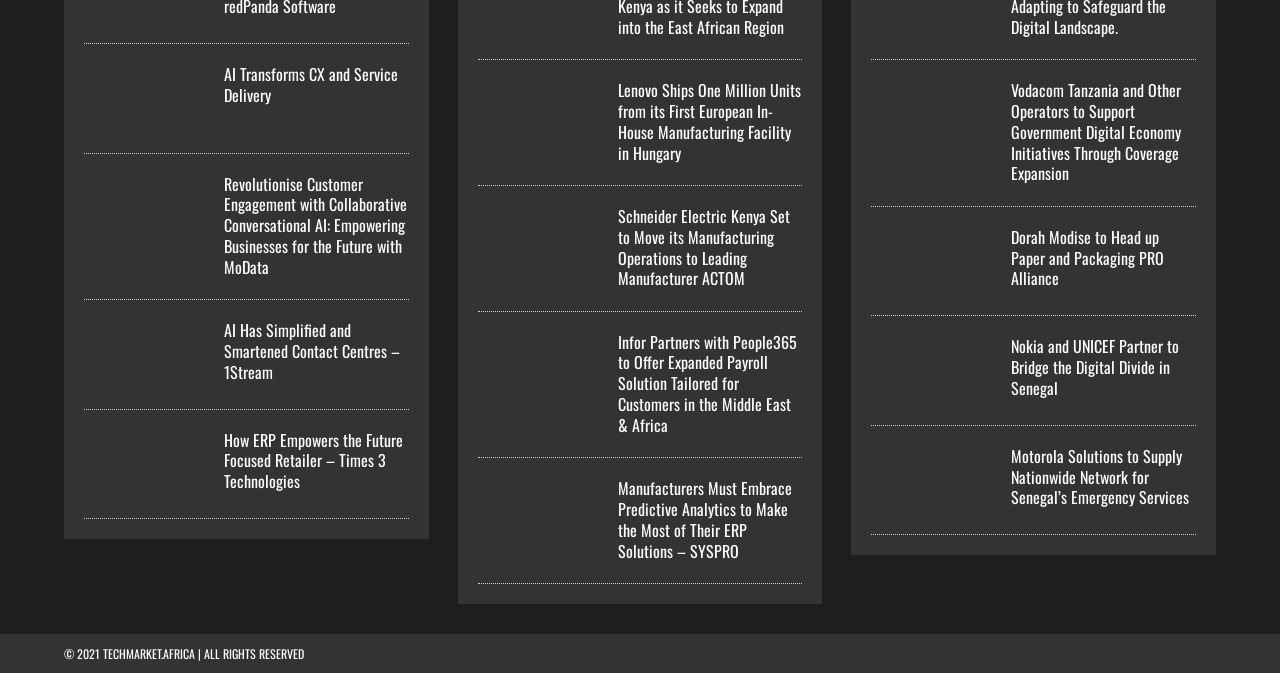Provide the bounding box coordinates of the area you need to click to execute the following instruction: "Learn about Revolutionise Customer Engagement with Collaborative Conversational AI".

[0.066, 0.325, 0.159, 0.355]